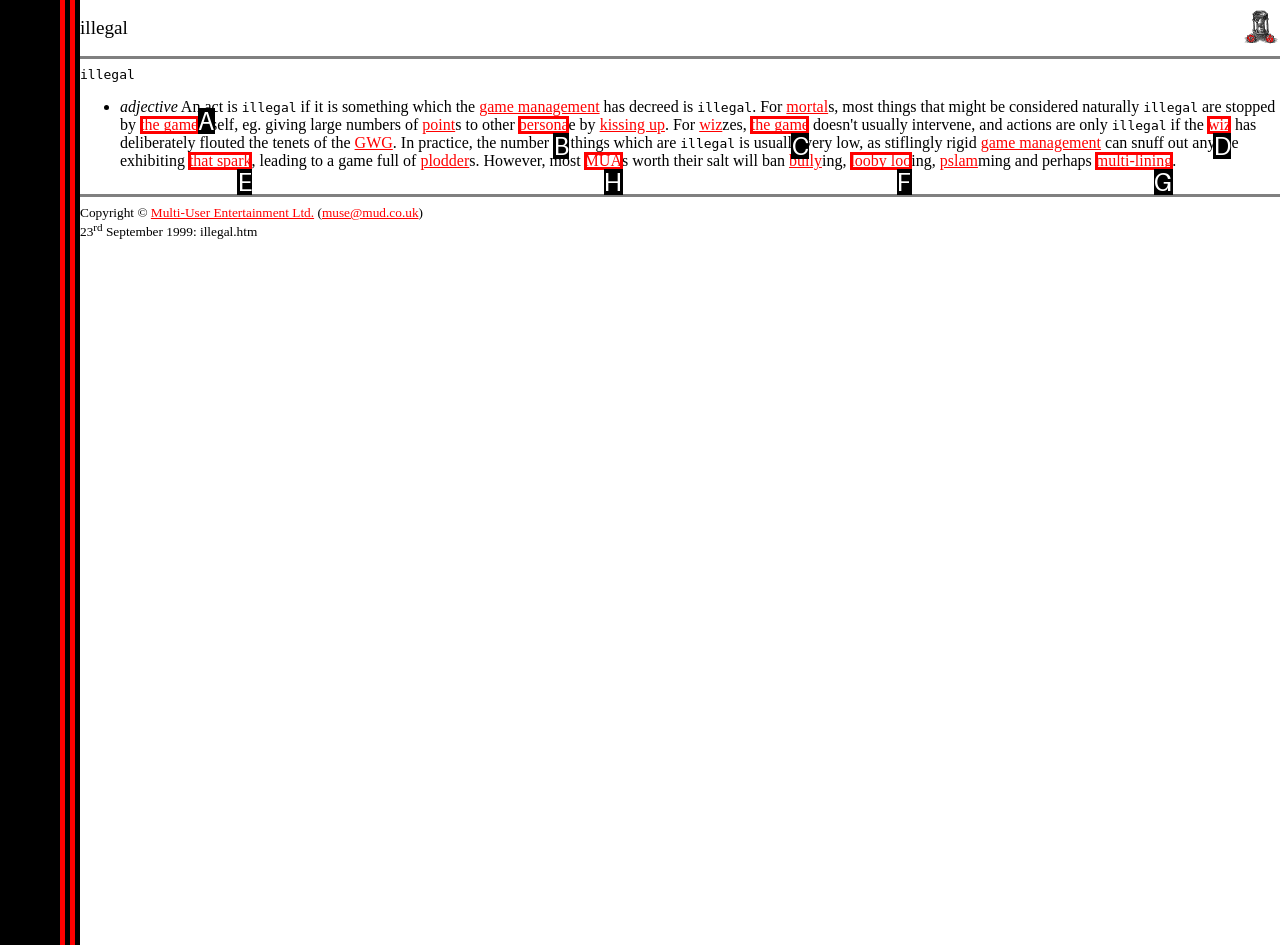Identify the correct HTML element to click for the task: Visit MUA page. Provide the letter of your choice.

H